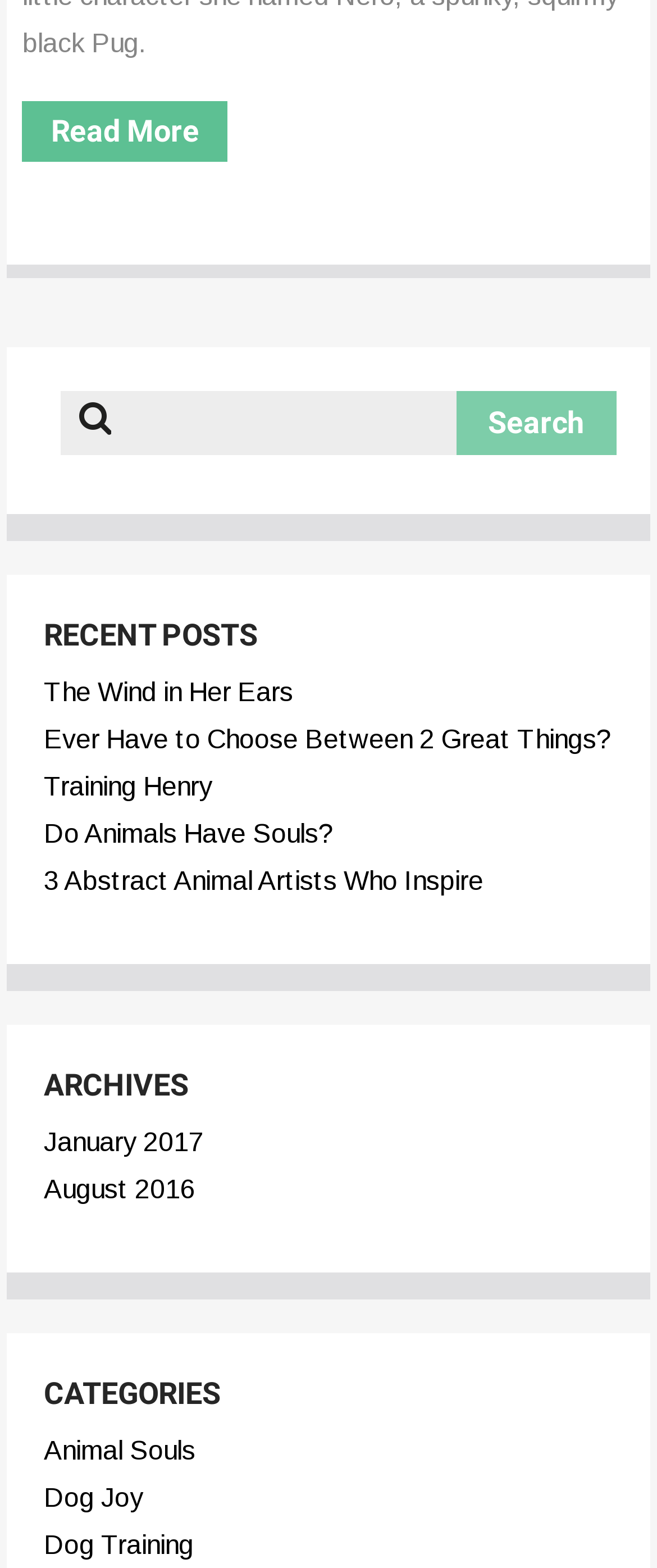Using the information in the image, give a detailed answer to the following question: How many links are under the 'RECENT POSTS' heading?

The 'RECENT POSTS' heading is followed by five links, which are 'The Wind in Her Ears', 'Ever Have to Choose Between 2 Great Things?', 'Training Henry', 'Do Animals Have Souls?', and '3 Abstract Animal Artists Who Inspire'.